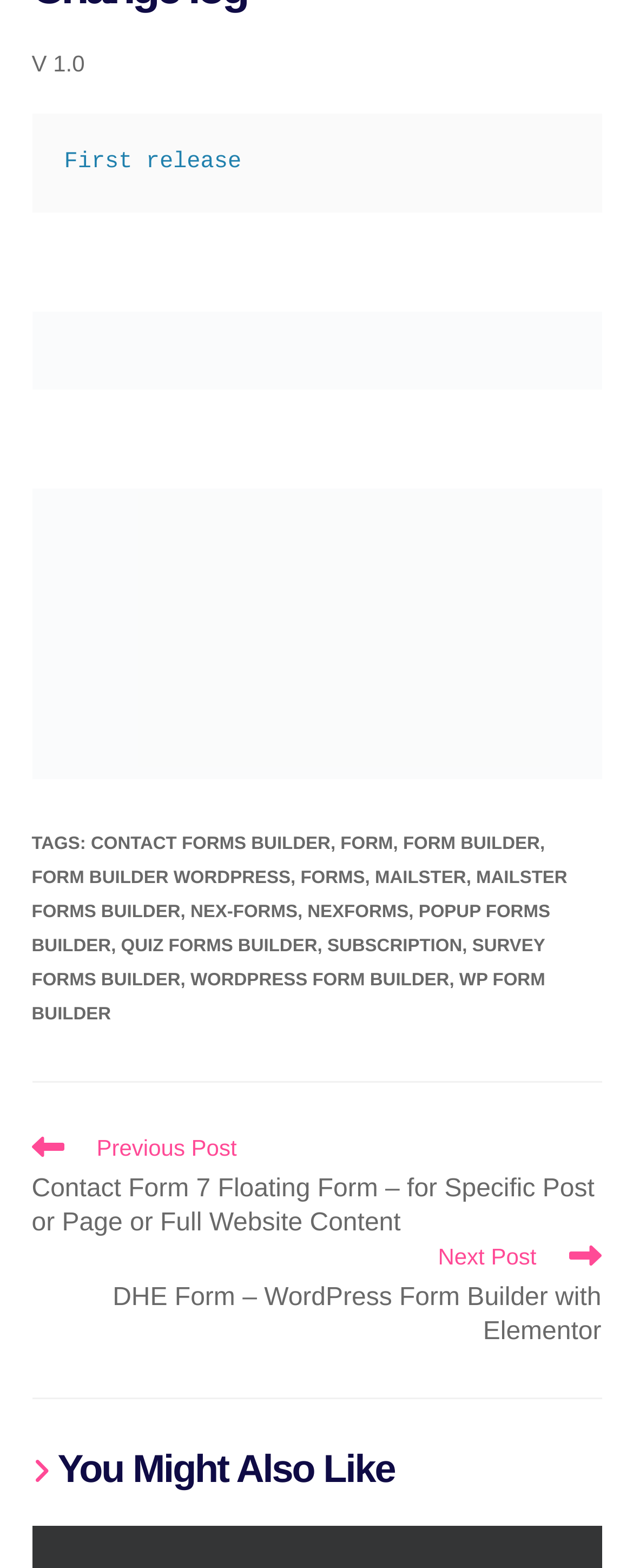What is the purpose of the 'Read more articles' section?
Answer the question with a detailed and thorough explanation.

The 'Read more articles' section contains links to previous and next posts, allowing users to navigate to related articles or posts.